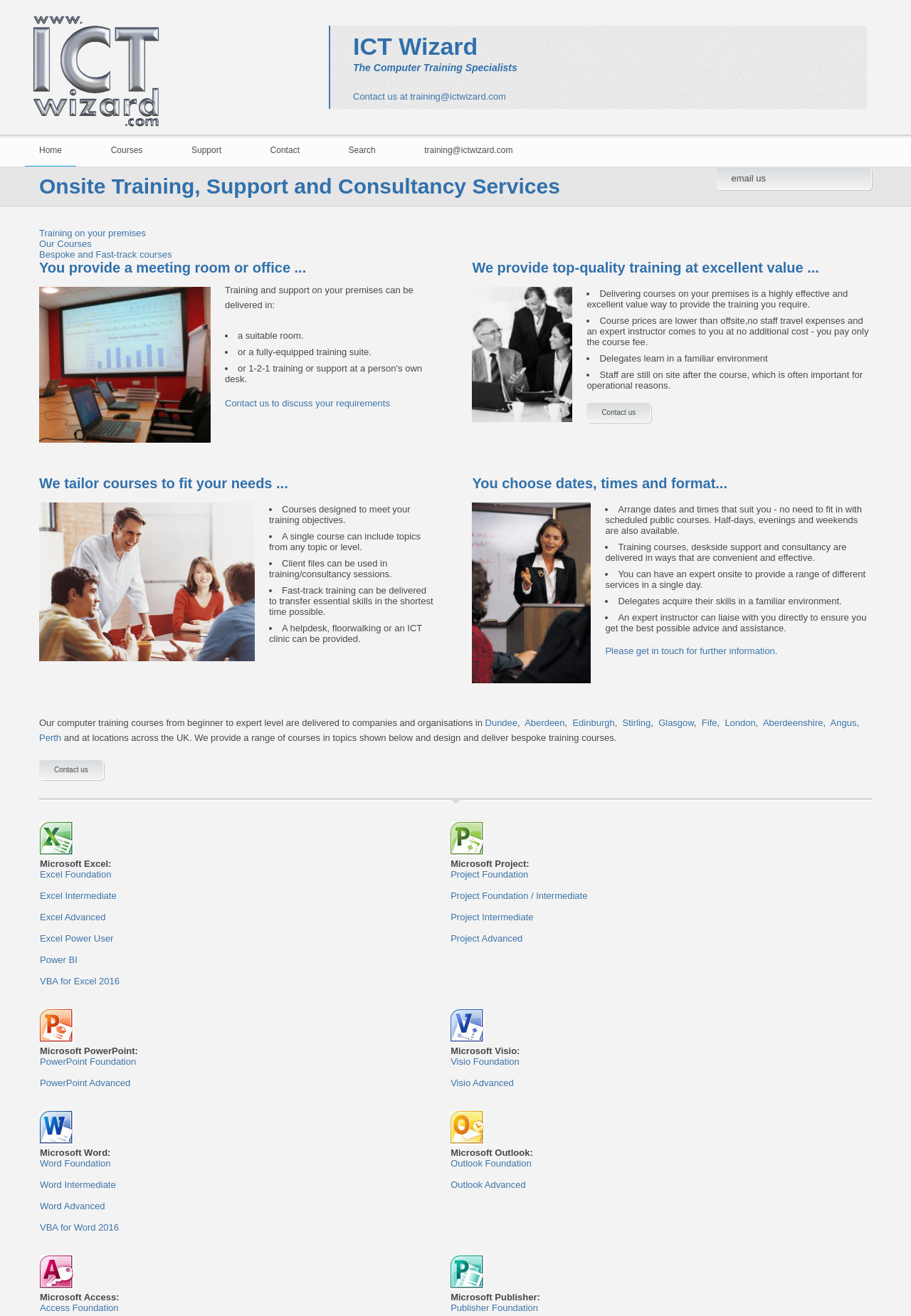Please specify the coordinates of the bounding box for the element that should be clicked to carry out this instruction: "Learn more about 'Onsite Training, Support and Consultancy Services'". The coordinates must be four float numbers between 0 and 1, formatted as [left, top, right, bottom].

[0.043, 0.127, 0.615, 0.156]